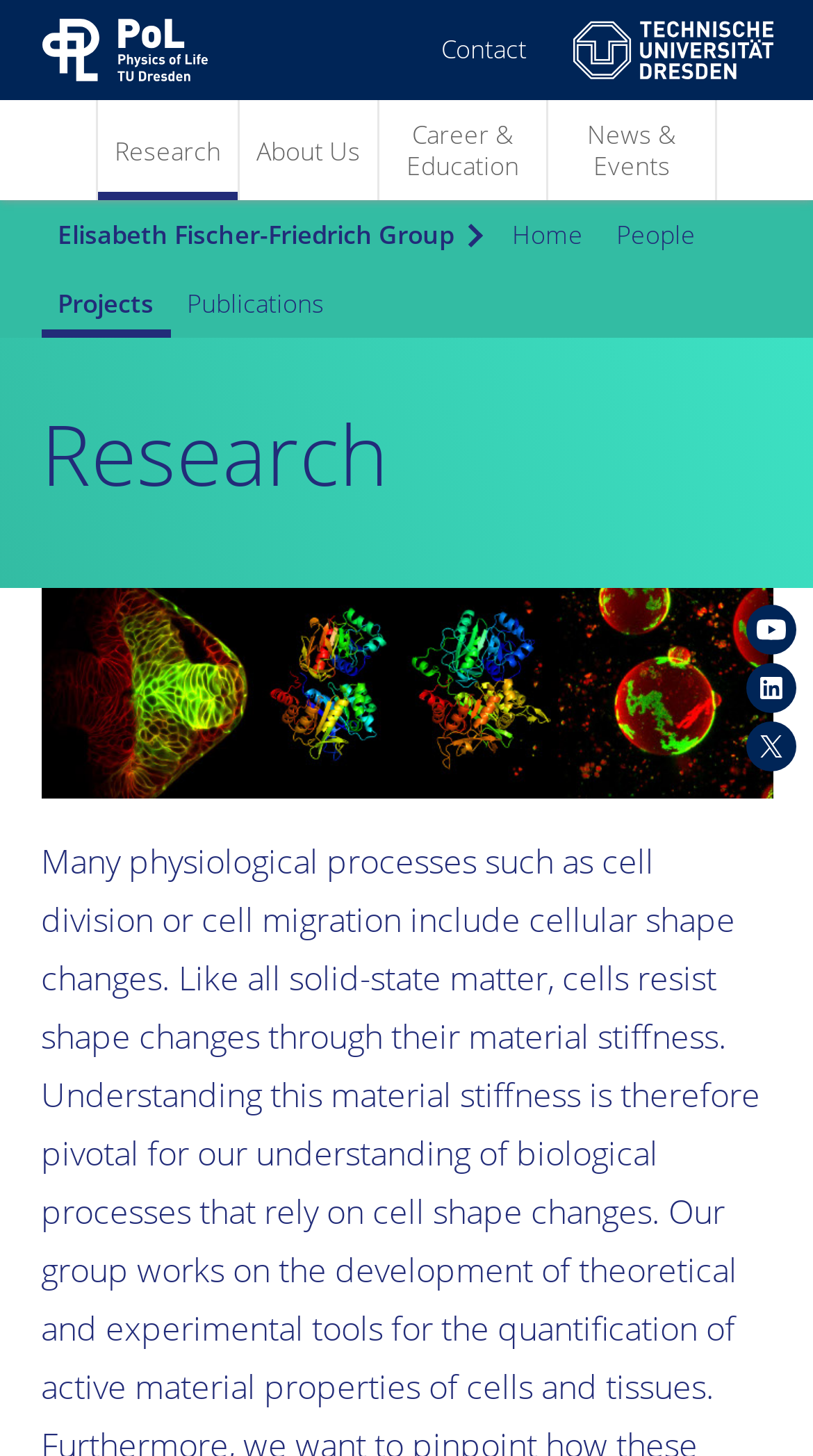Determine the bounding box coordinates for the UI element matching this description: "Jump to main navigation".

[0.0, 0.0, 0.615, 0.069]